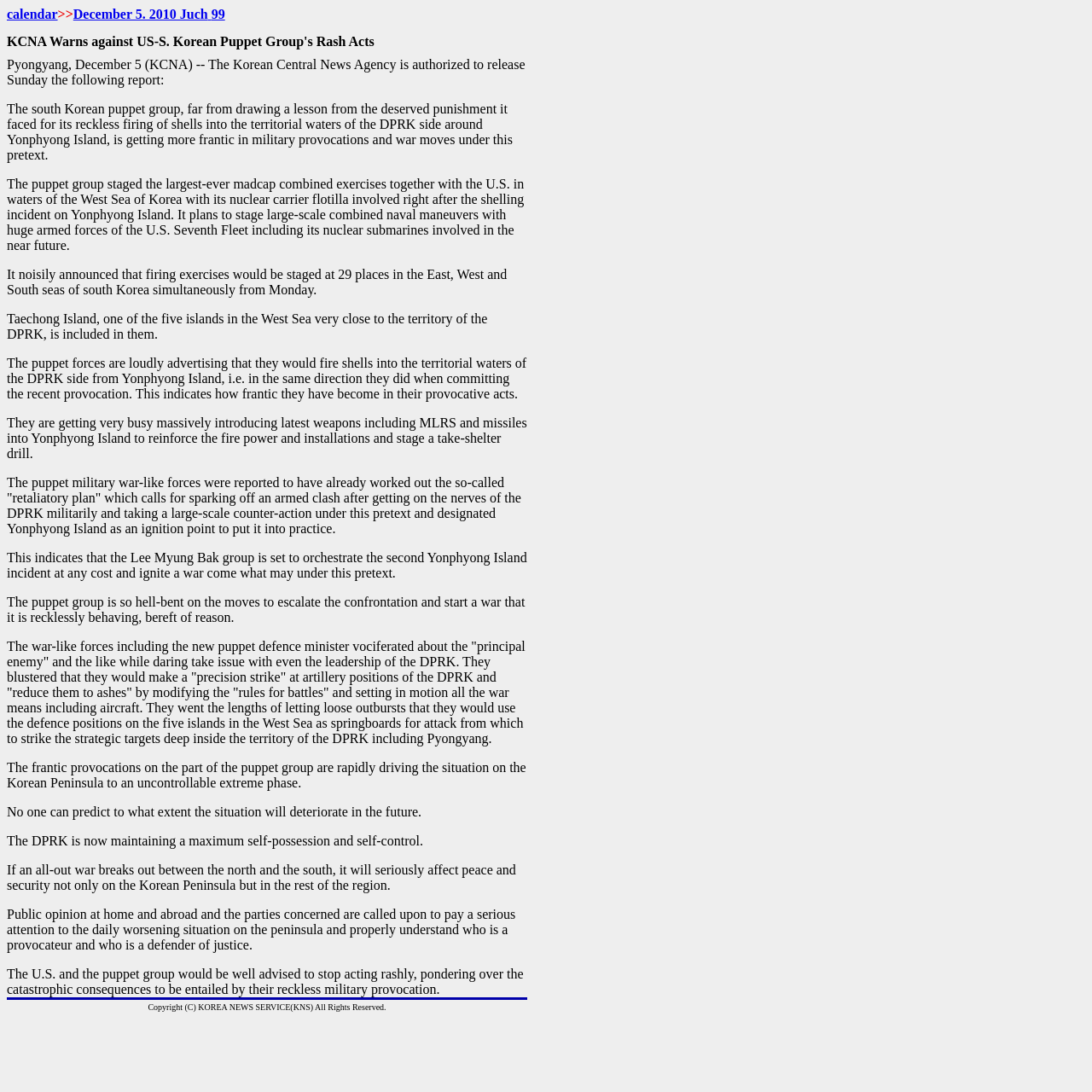Find the bounding box coordinates corresponding to the UI element with the description: "December 5. 2010 Juch 99". The coordinates should be formatted as [left, top, right, bottom], with values as floats between 0 and 1.

[0.067, 0.006, 0.206, 0.02]